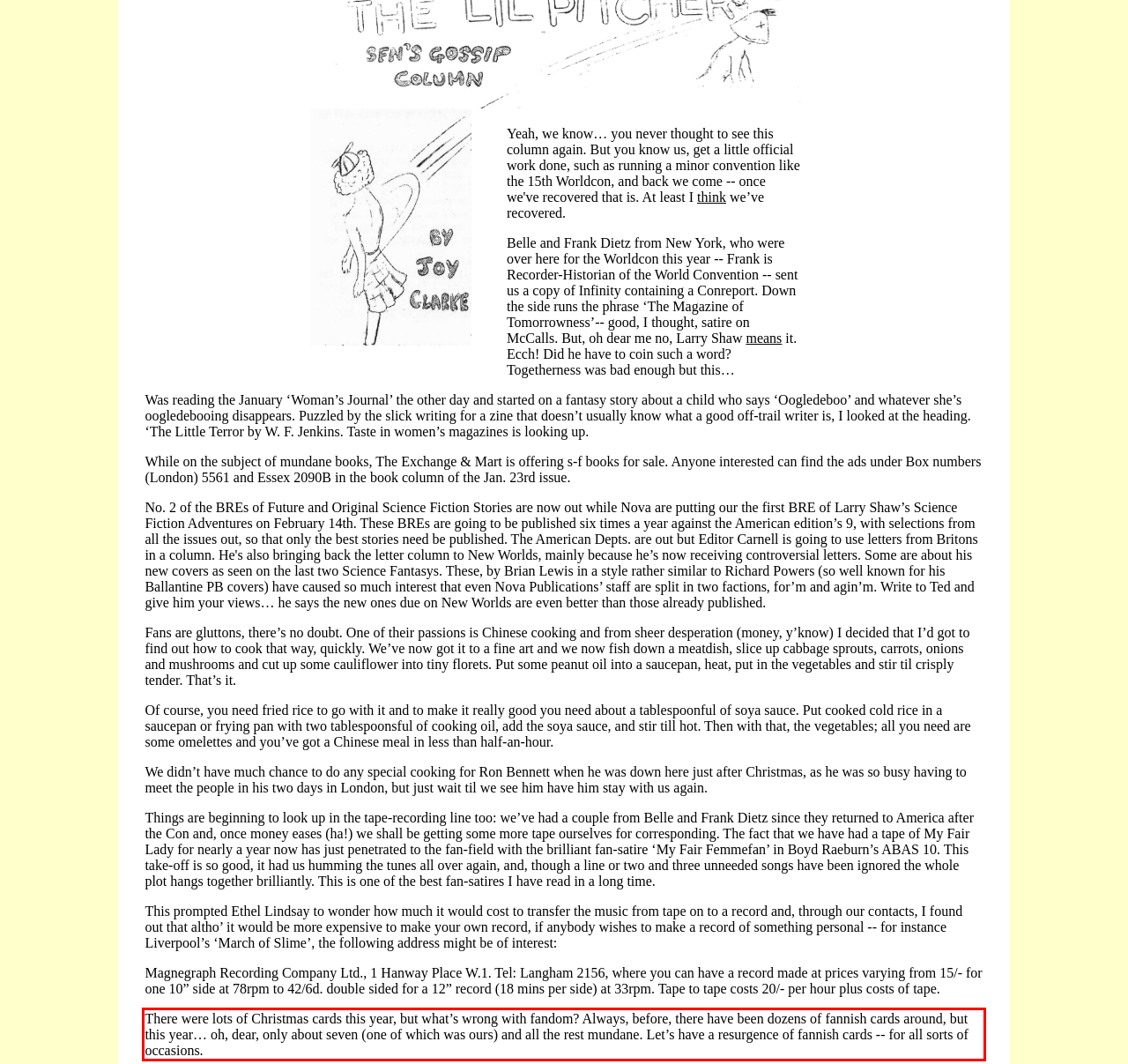Using the provided webpage screenshot, recognize the text content in the area marked by the red bounding box.

There were lots of Christmas cards this year, but what’s wrong with fandom? Always, before, there have been dozens of fannish cards around, but this year… oh, dear, only about seven (one of which was ours) and all the rest mundane. Let’s have a resurgence of fannish cards -- for all sorts of occasions.